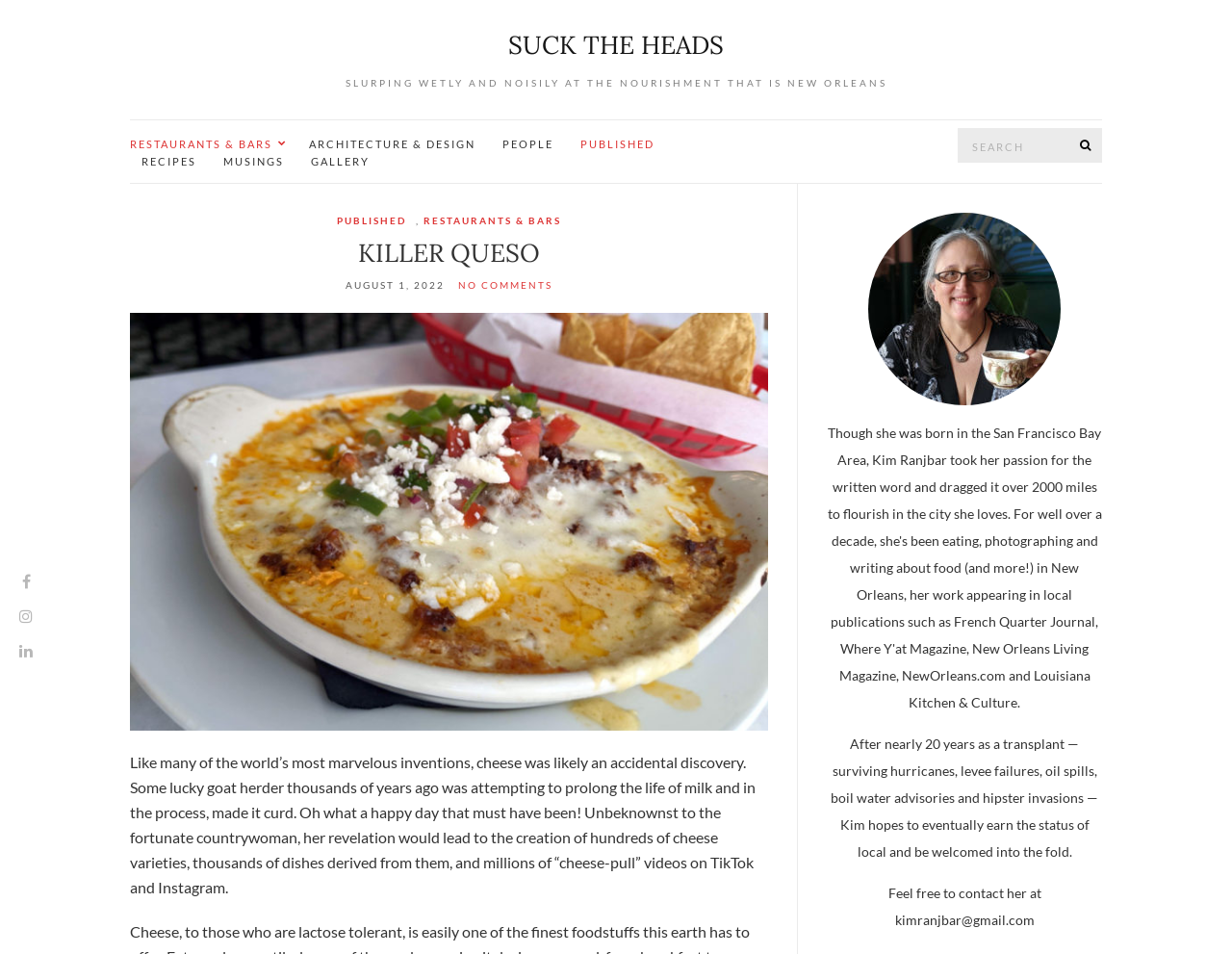Please reply to the following question with a single word or a short phrase:
What is the date of the article?

August 1, 2022